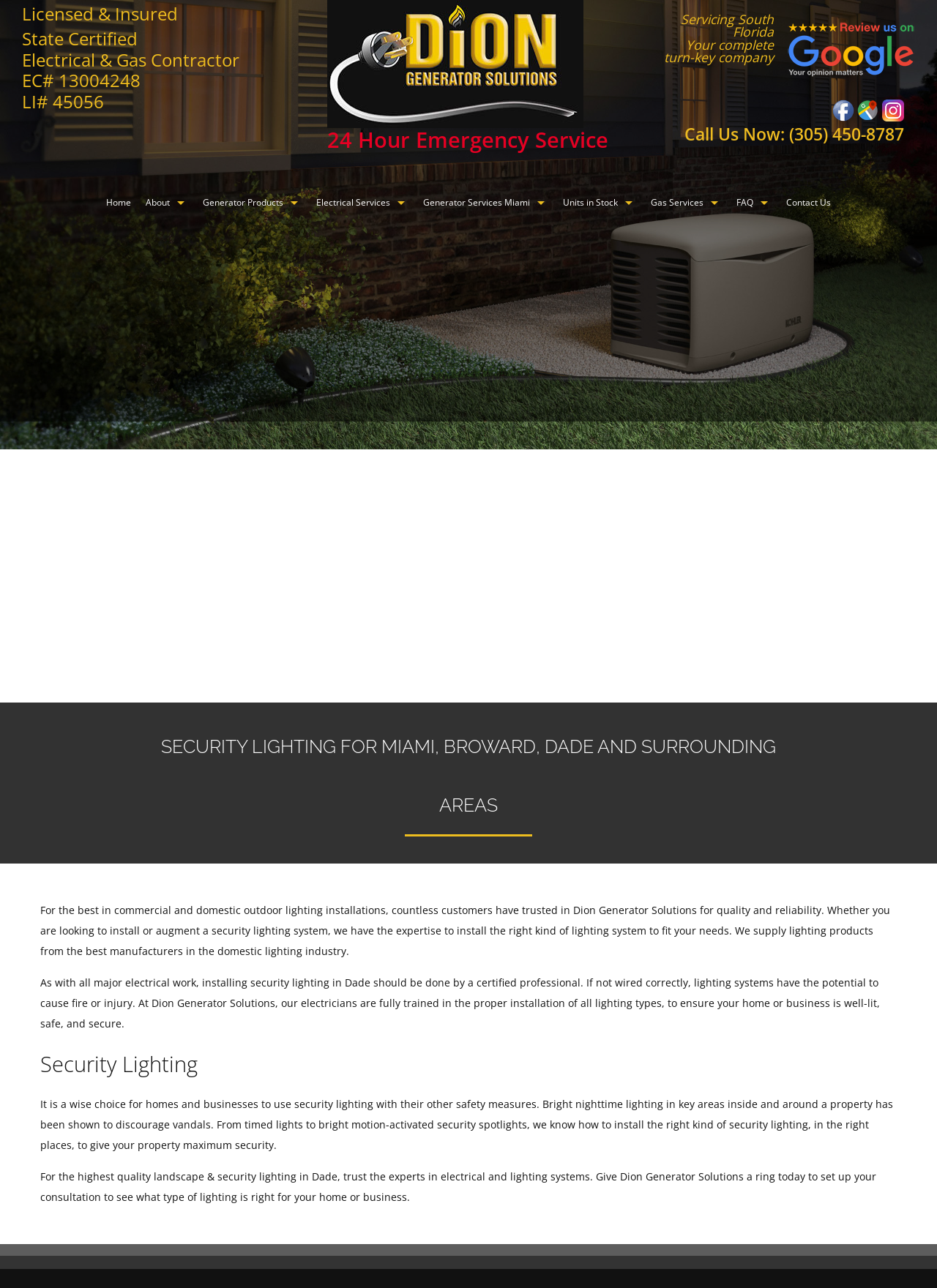Determine the bounding box coordinates of the clickable region to execute the instruction: "Click the 'Home' link". The coordinates should be four float numbers between 0 and 1, denoted as [left, top, right, bottom].

[0.105, 0.14, 0.148, 0.174]